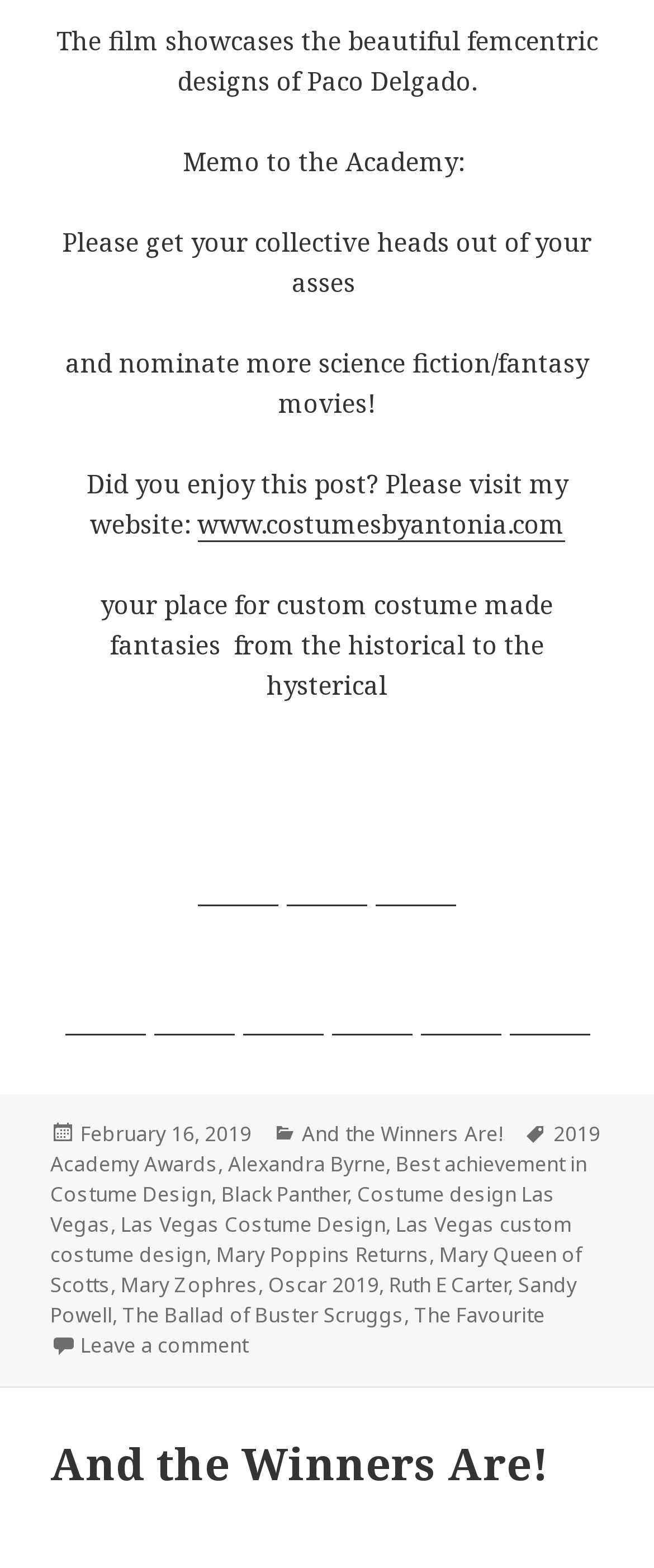Analyze the image and give a detailed response to the question:
How many social media links are there?

There are 8 social media links, including Facebook, Pinterest, YouTube, Twitter, Reddit, LinkedIn, and mail, which can be found at the bottom of the webpage.